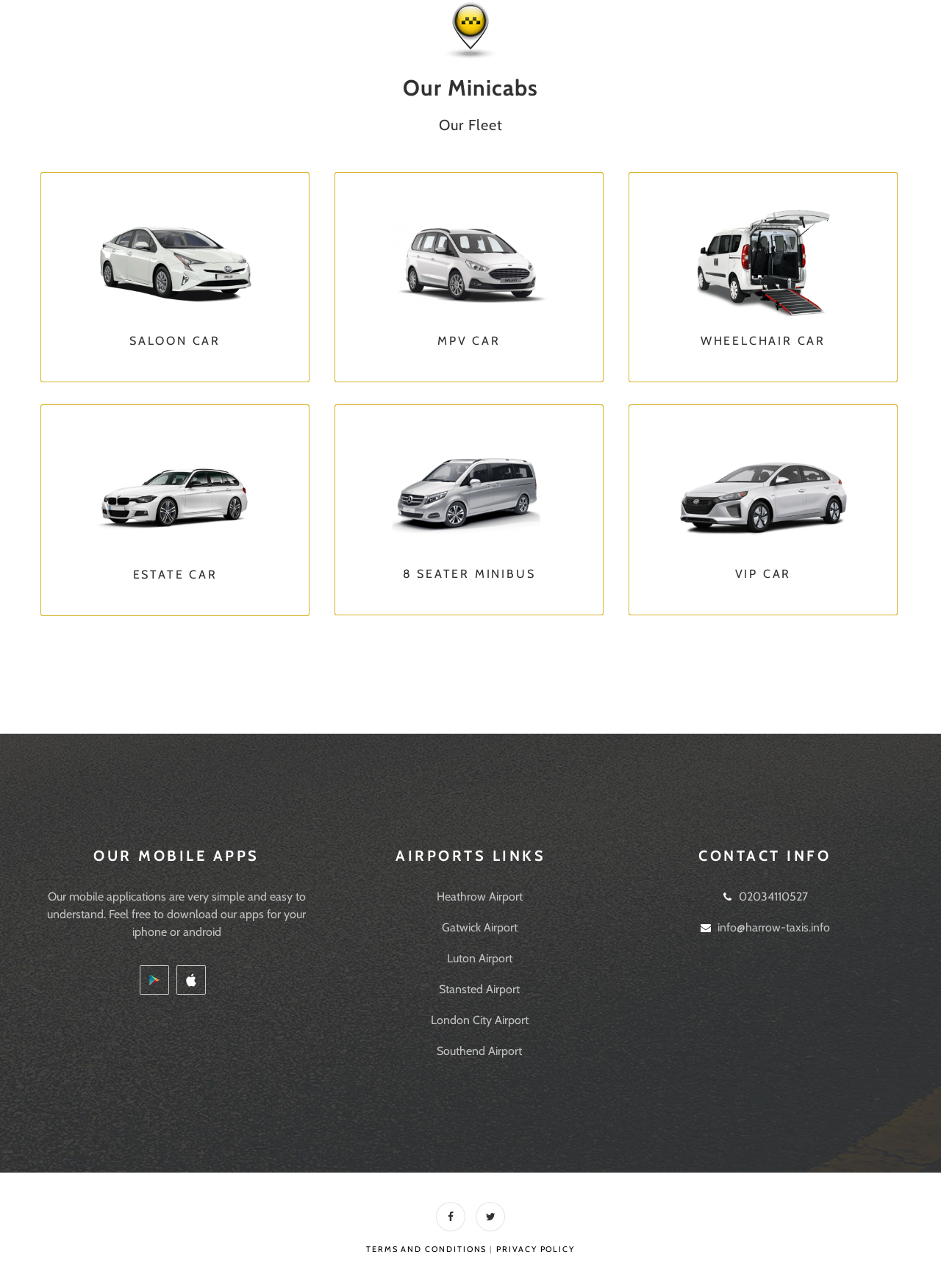Extract the bounding box coordinates for the UI element described by the text: "Terms And Conditions". The coordinates should be in the form of [left, top, right, bottom] with values between 0 and 1.

[0.389, 0.966, 0.517, 0.974]